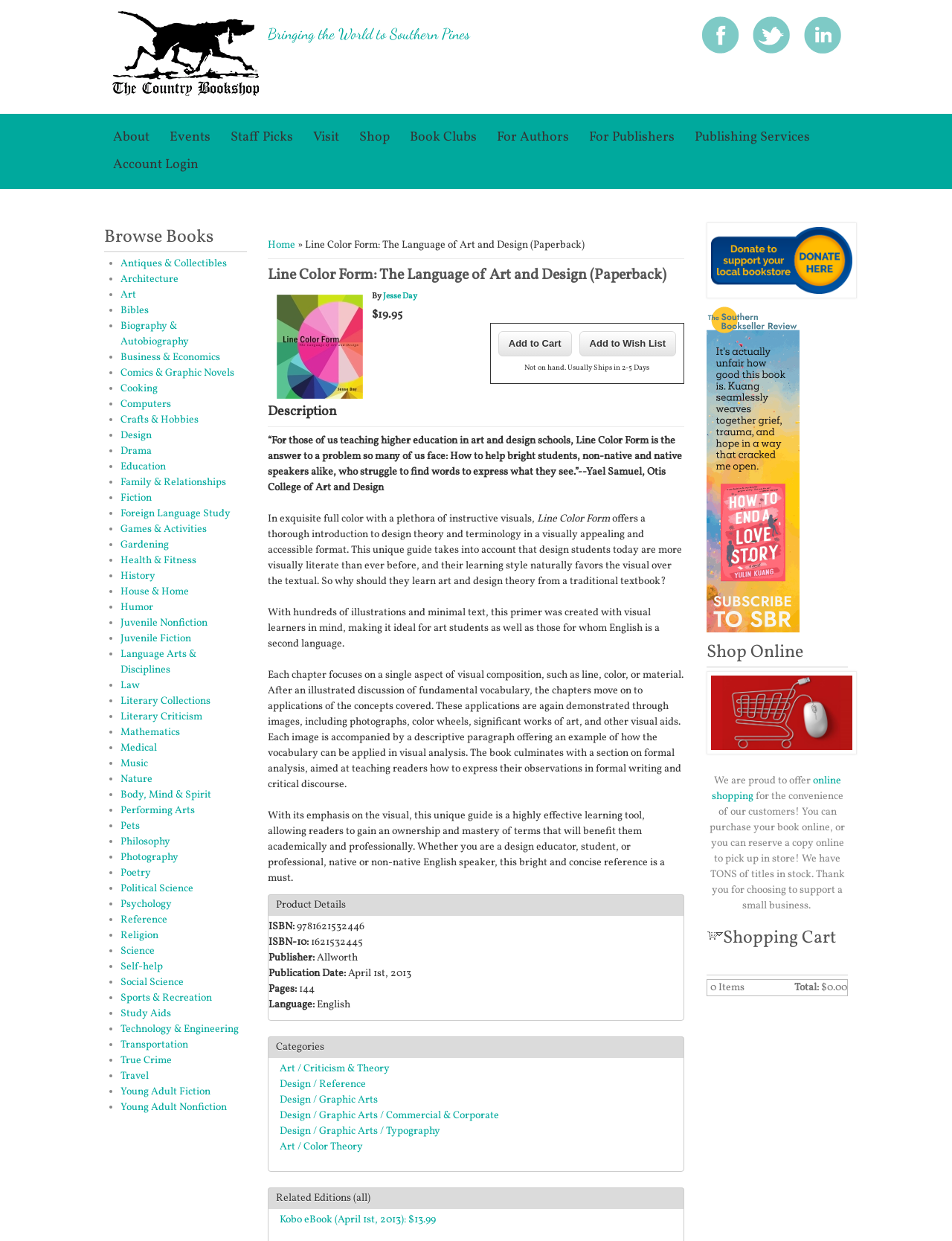Extract the bounding box coordinates for the UI element described as: "Nicholas Idoko Technologies".

None